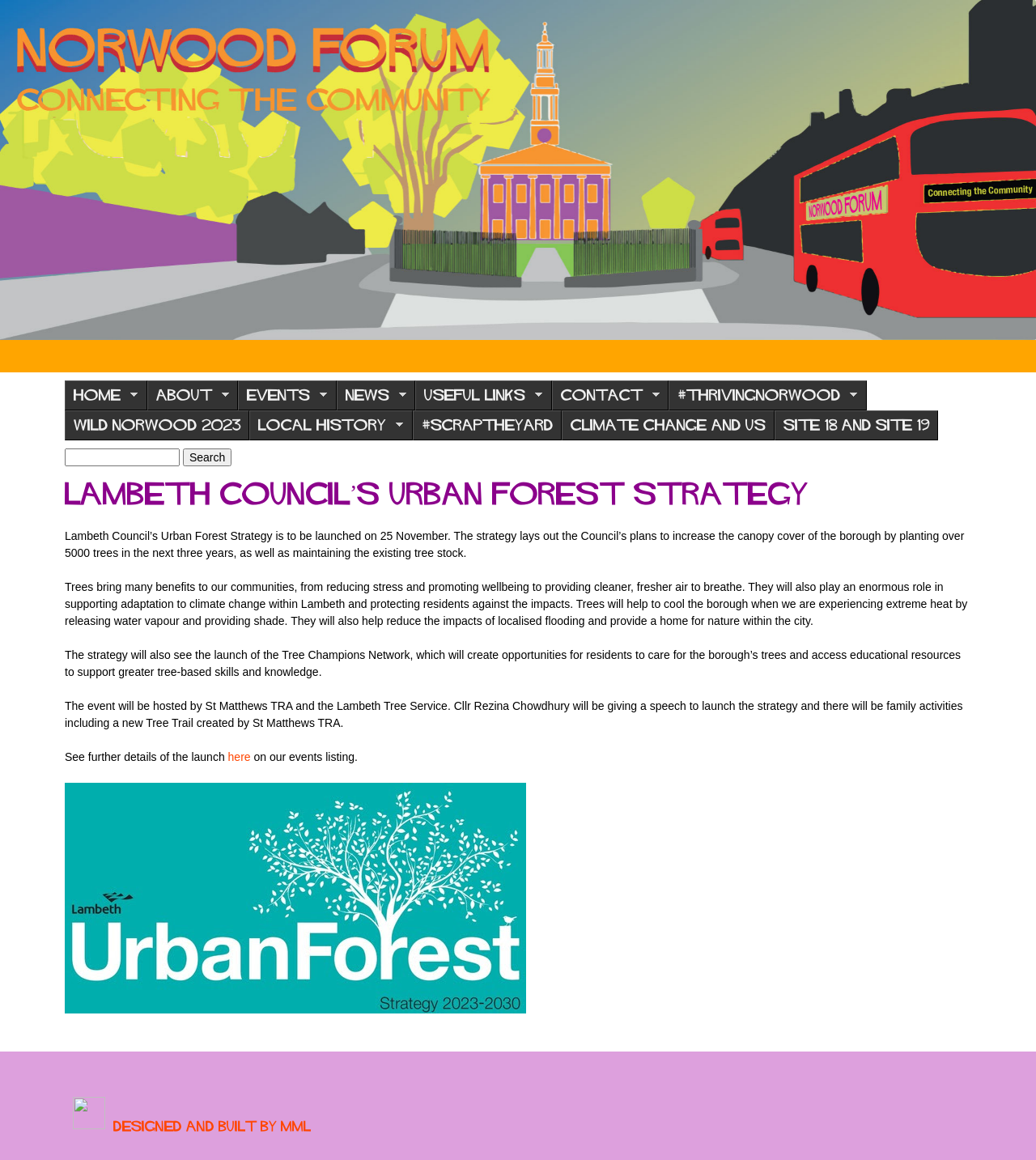Pinpoint the bounding box coordinates of the area that must be clicked to complete this instruction: "Search for something".

[0.055, 0.387, 0.945, 0.402]